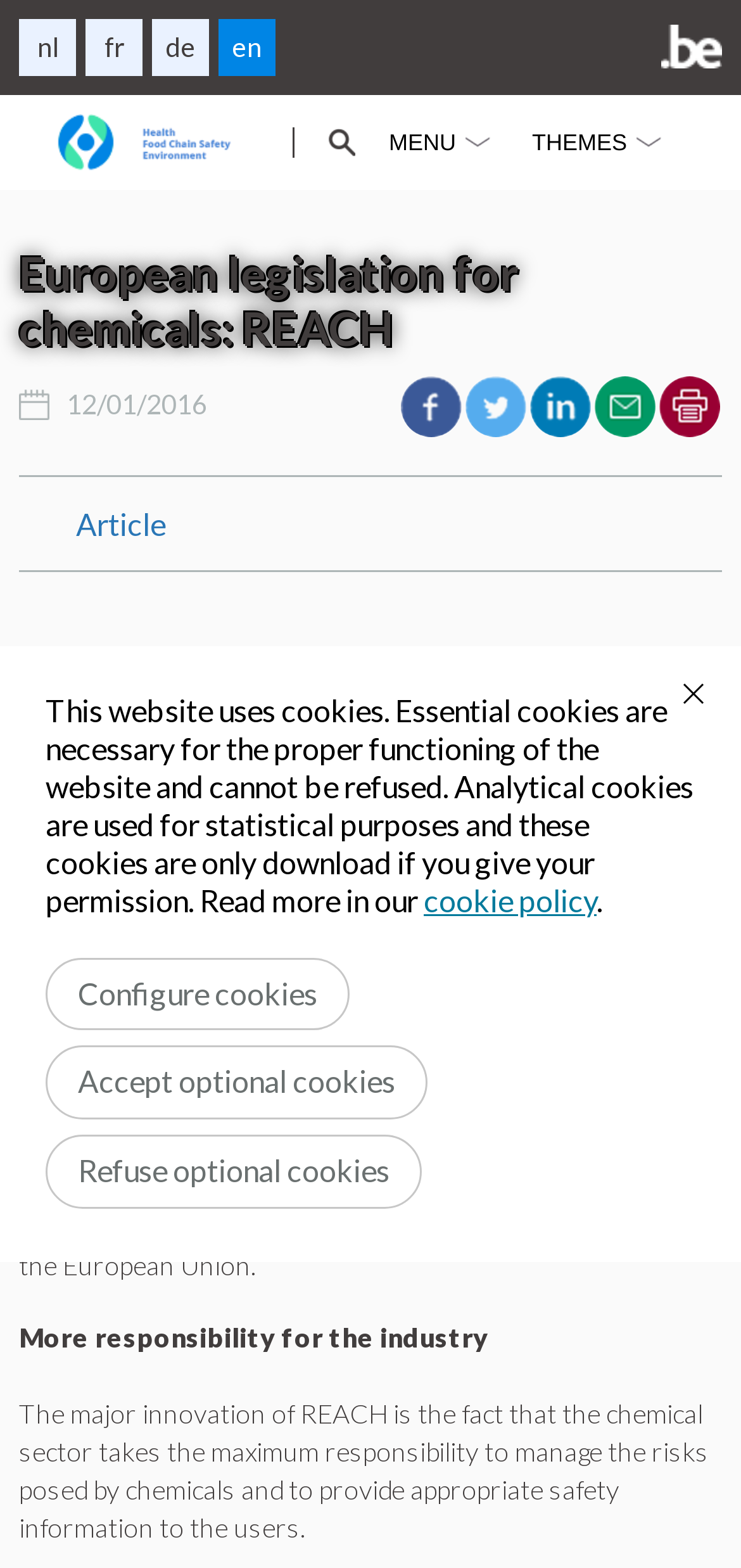Please locate the bounding box coordinates of the element that should be clicked to complete the given instruction: "Close the notification".

[0.903, 0.426, 0.969, 0.458]